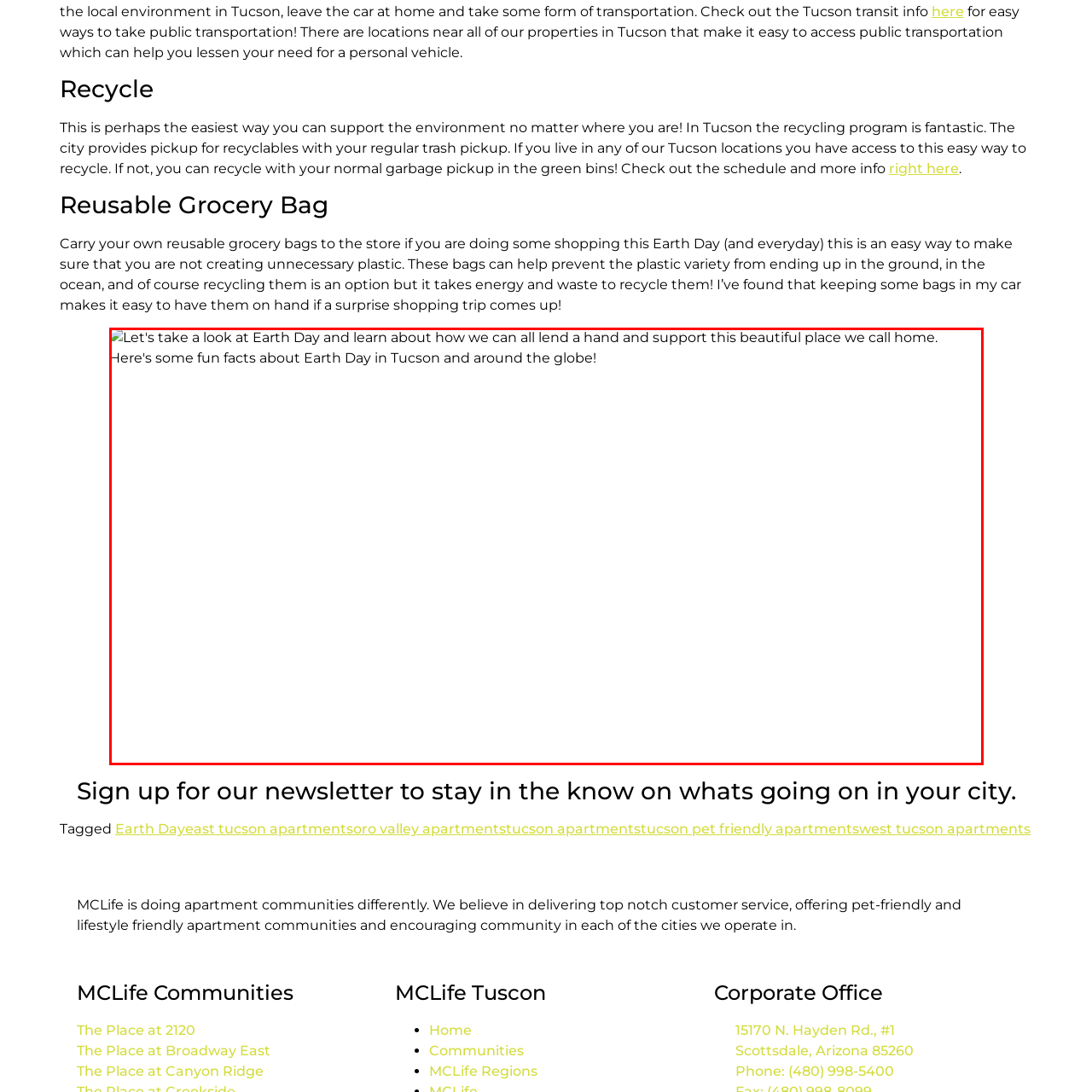Examine the image inside the red outline, What is the tone of the image?
 Answer with a single word or phrase.

Inviting